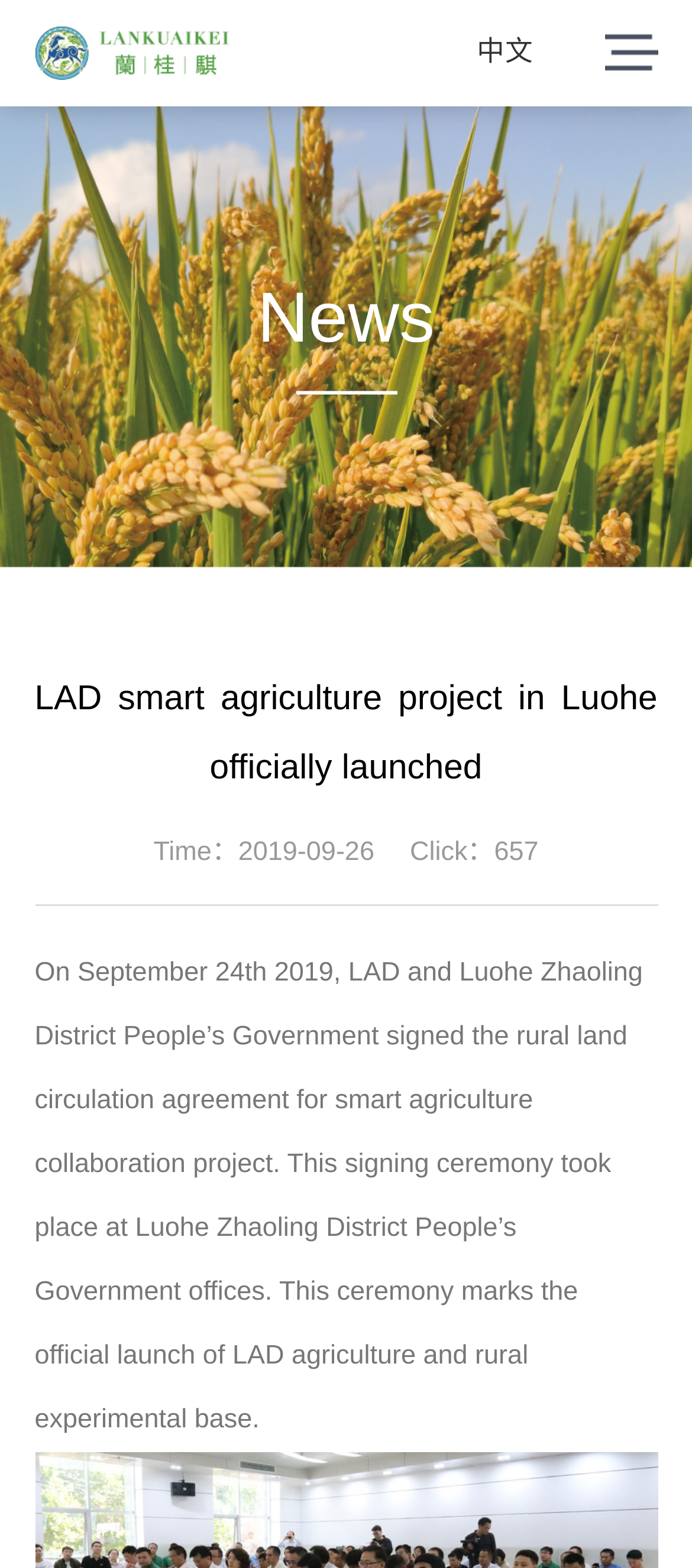What is the date of the signing ceremony?
Based on the image, give a concise answer in the form of a single word or short phrase.

2019-09-24